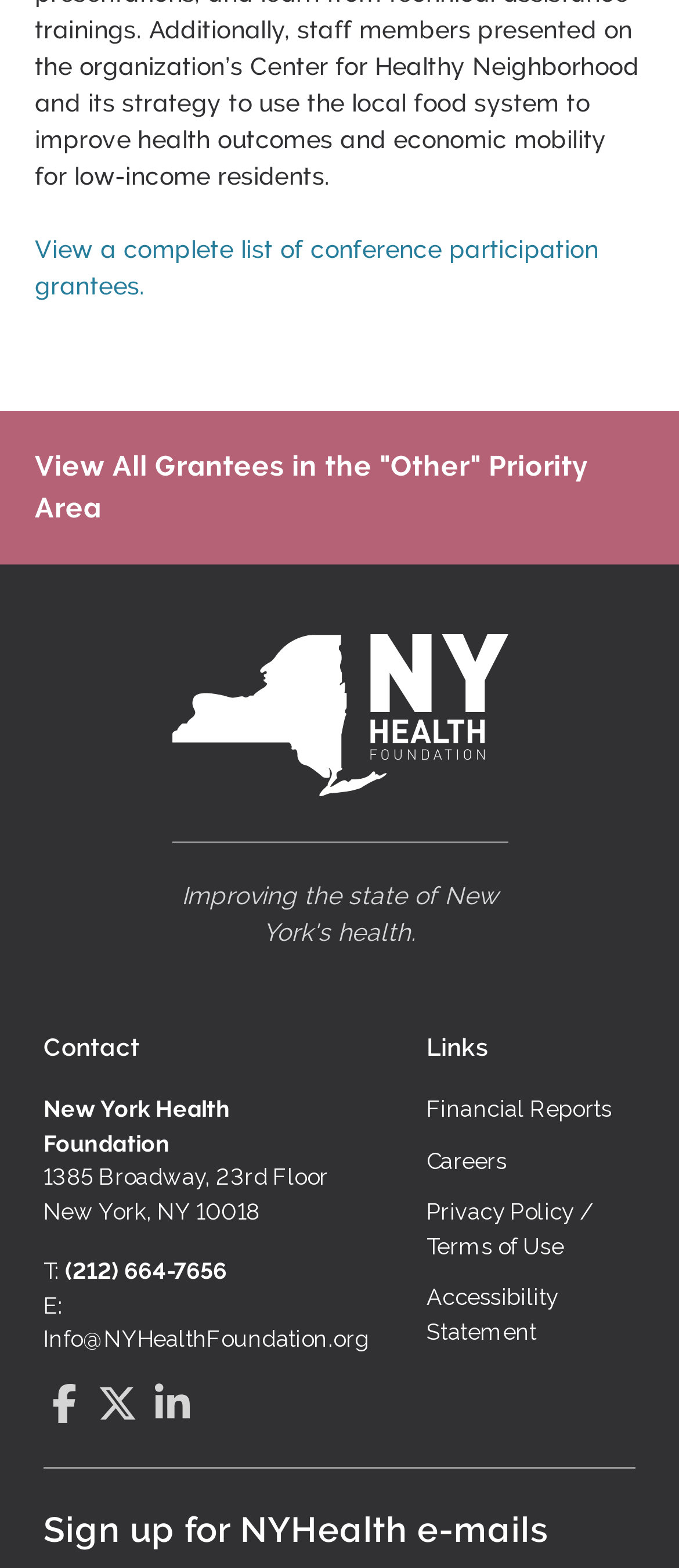Kindly determine the bounding box coordinates of the area that needs to be clicked to fulfill this instruction: "View Financial Reports.".

[0.628, 0.699, 0.901, 0.716]